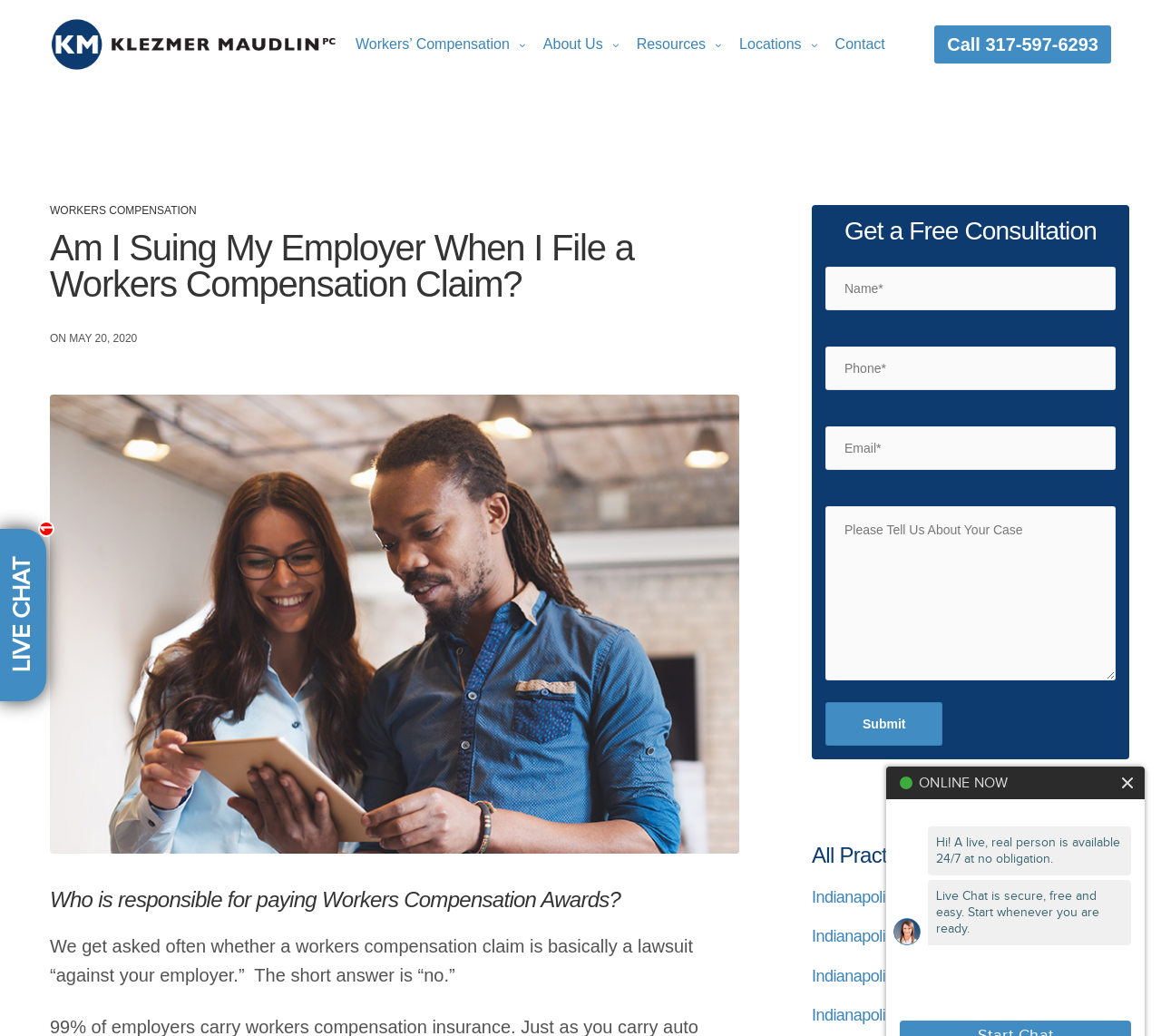Can you specify the bounding box coordinates of the area that needs to be clicked to fulfill the following instruction: "Start a live chat"?

[0.763, 0.771, 0.986, 0.998]